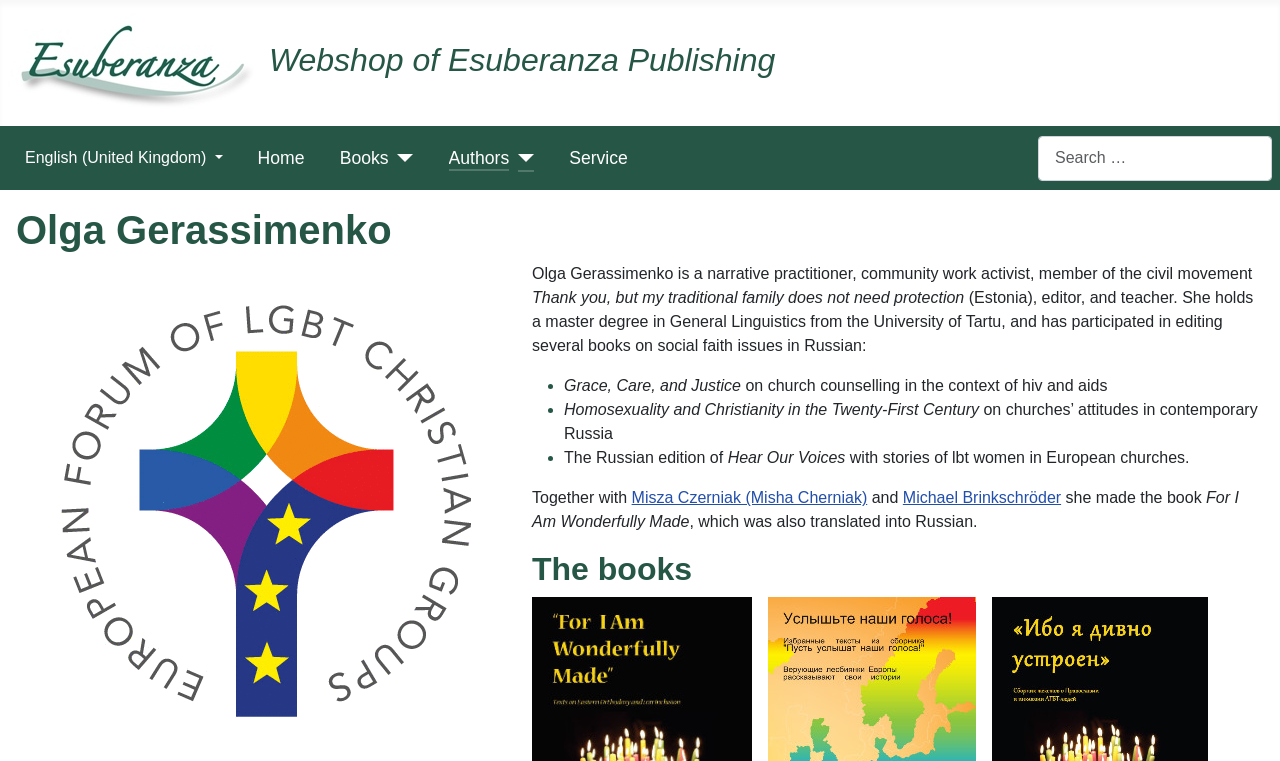Answer in one word or a short phrase: 
How many books are listed under Olga Gerassimenko's profile?

3